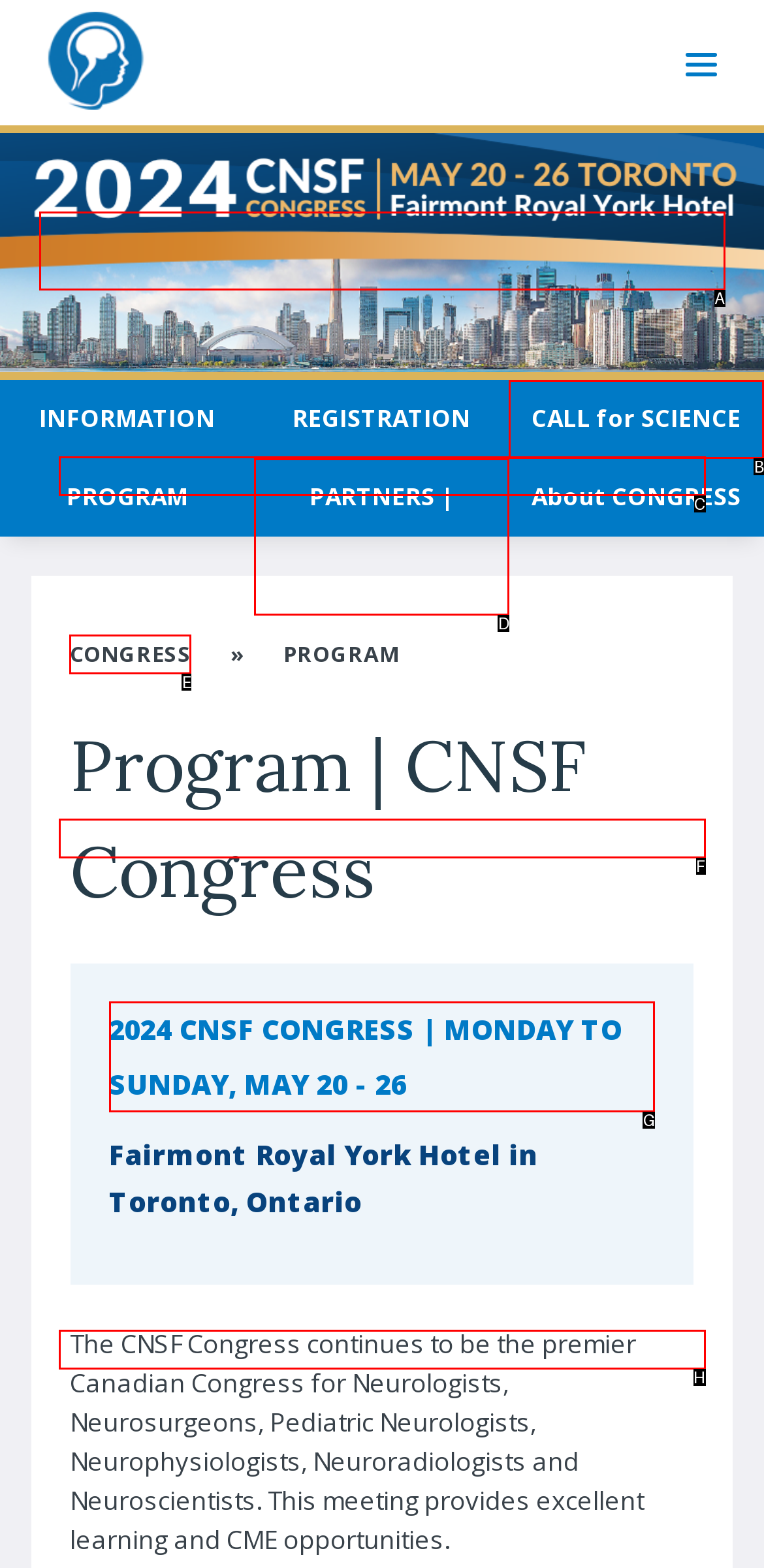Identify the appropriate lettered option to execute the following task: Read about the 2024 CNSF Congress
Respond with the letter of the selected choice.

G